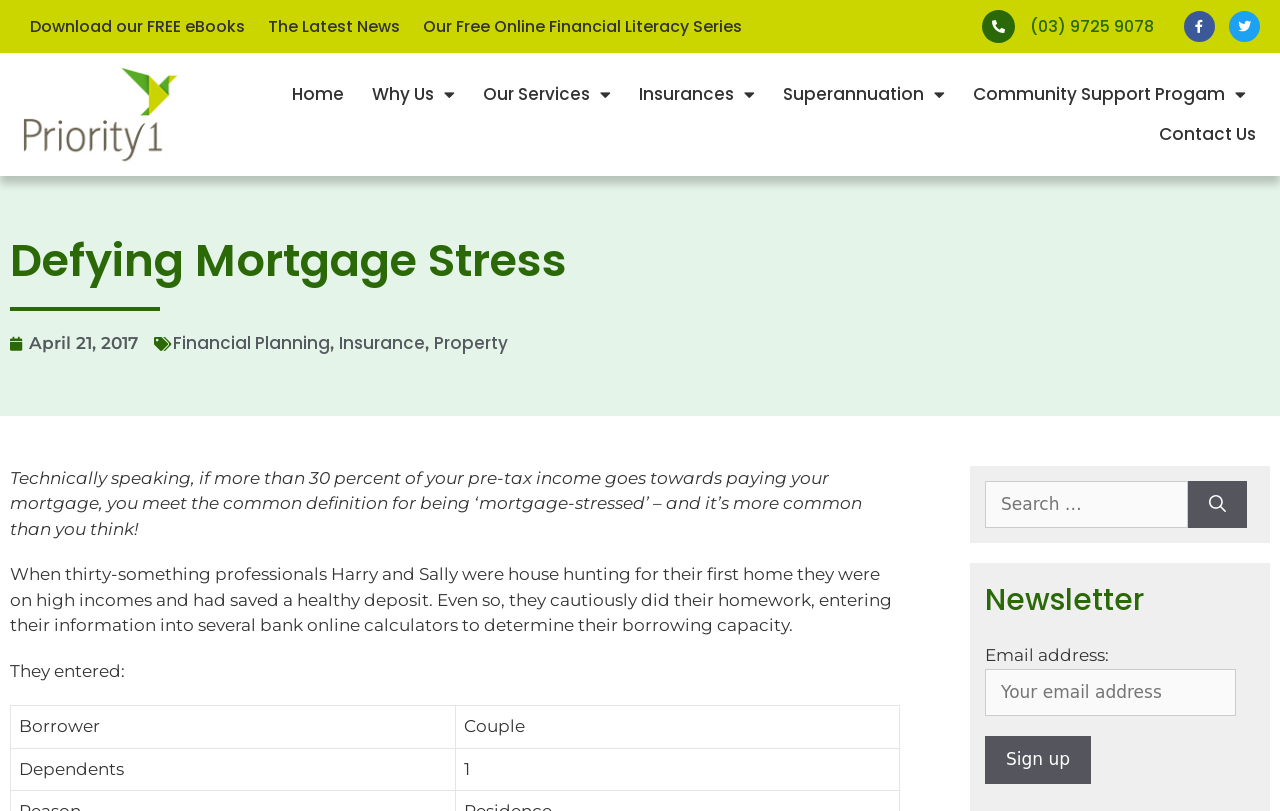Please identify the bounding box coordinates of the clickable region that I should interact with to perform the following instruction: "Contact us". The coordinates should be expressed as four float numbers between 0 and 1, i.e., [left, top, right, bottom].

[0.902, 0.141, 0.984, 0.19]